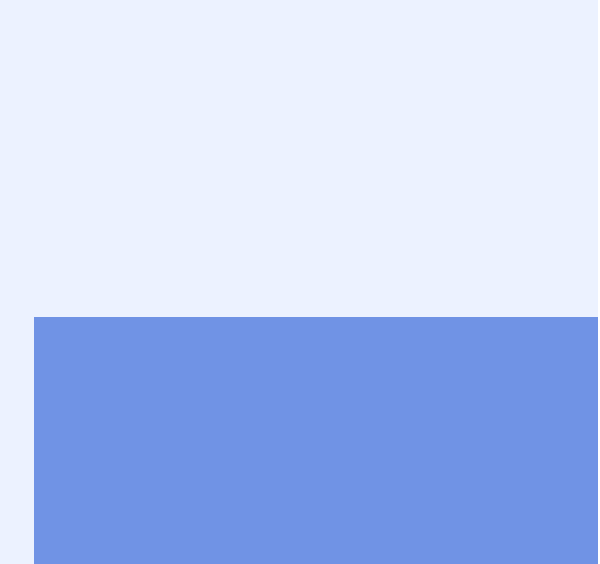Generate an elaborate description of what you see in the image.

The image likely serves as a visual element on a webpage associated with Kivicare, a fertility clinic specializing in IVF treatments. It emphasizes the clinic's commitment to providing comprehensive medical services tailored to fertility needs. The background features a calming color palette that may evoke a sense of trust and care, aligning with the emotional aspects of fertility treatments. This visual backdrop complements the accompanying text, which outlines key benefits of Kivicare's services, such as time savings and increased chances of conception. The structure of the webpage suggests an informative resource for prospective patients seeking guidance and support in their fertility journey.